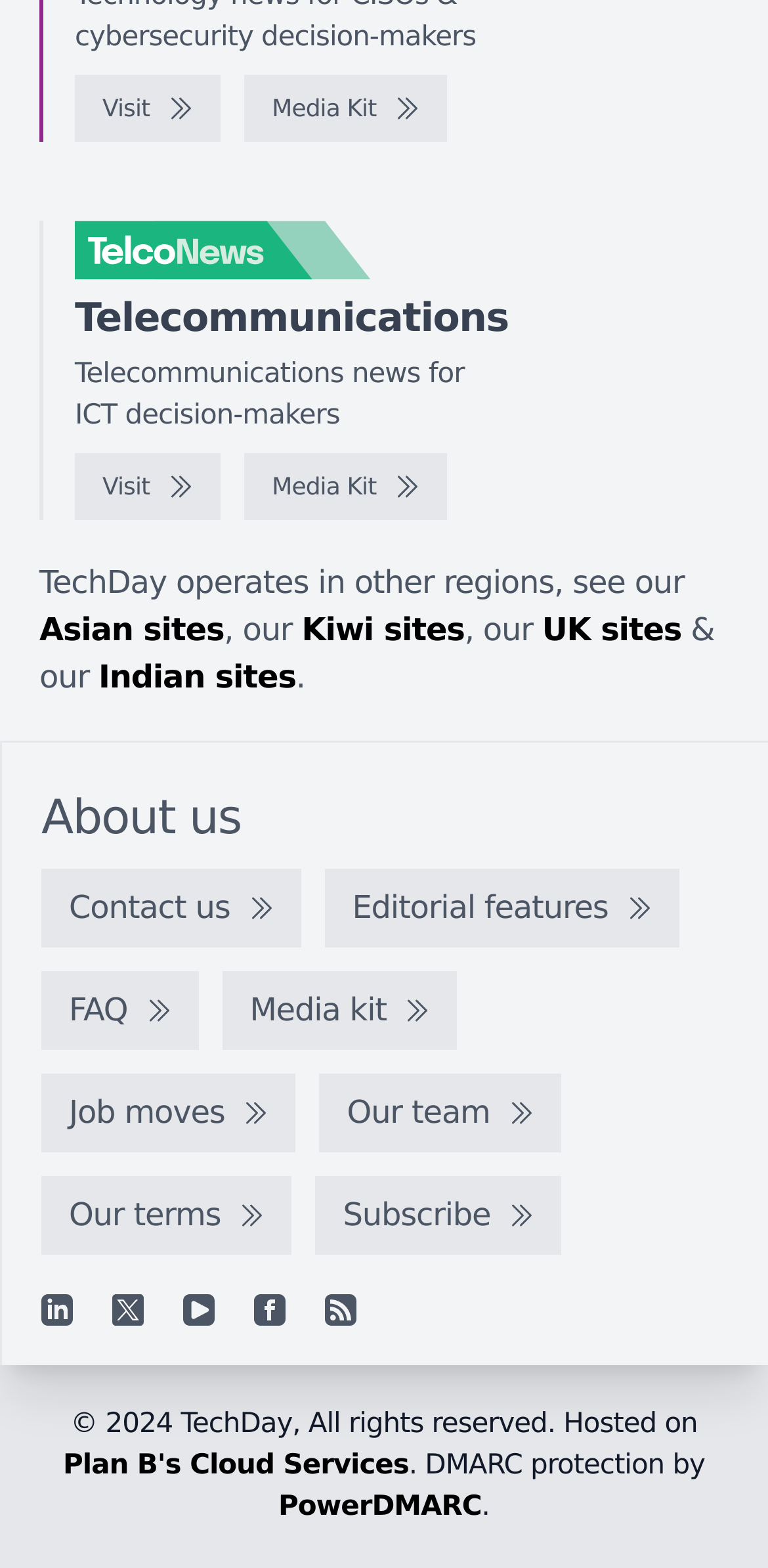Refer to the screenshot and give an in-depth answer to this question: What is the copyright year of the website?

The copyright year of the website can be determined by looking at the StaticText '© 2024 TechDay, All rights reserved.' at the bottom of the webpage, which suggests that the website's copyright year is 2024.